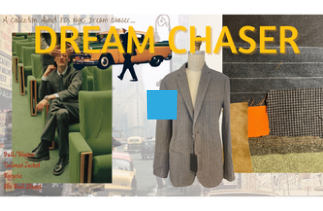Answer briefly with one word or phrase:
What color is the blazer displayed on the mannequin?

Gray